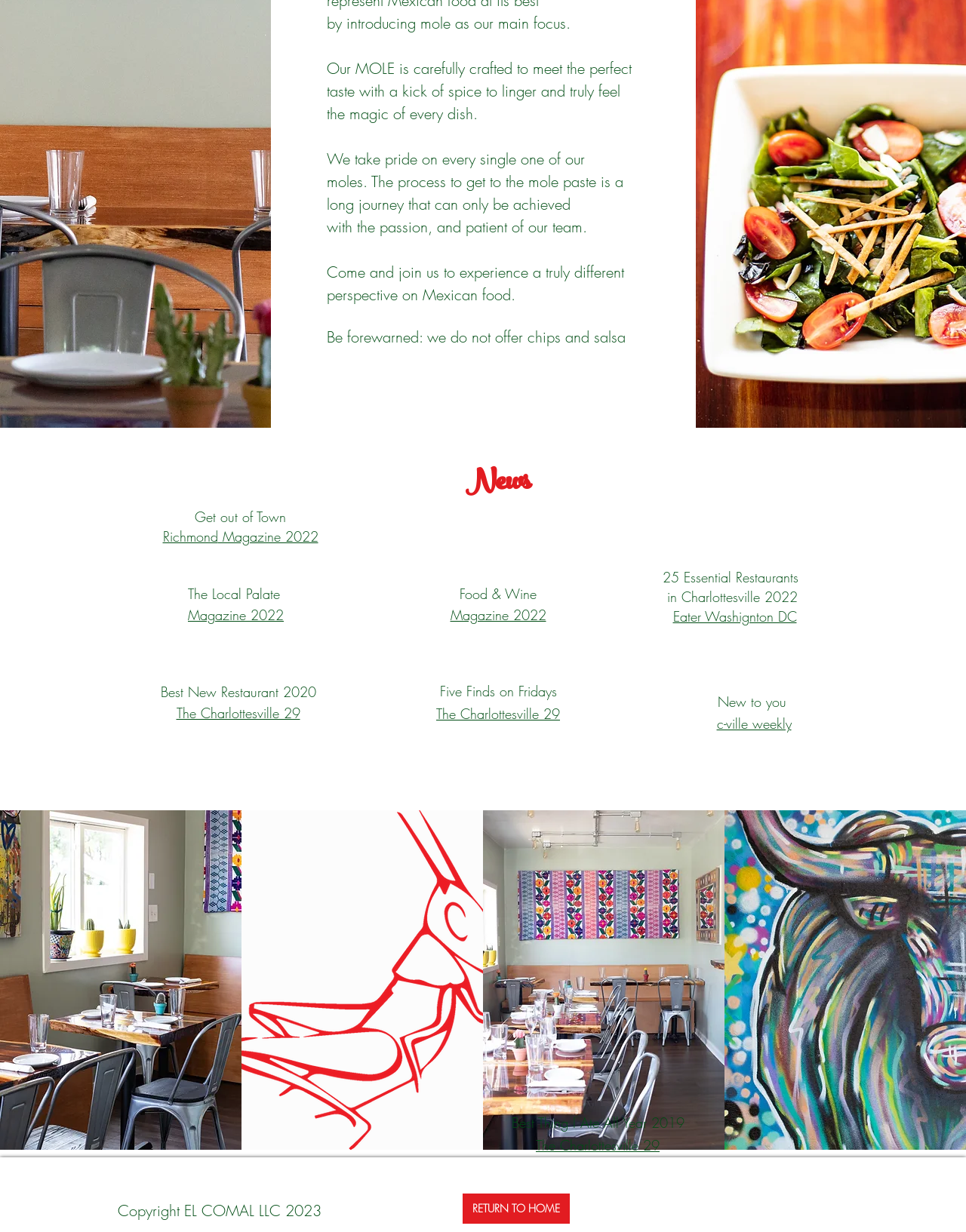Given the element description: "Magazine 2022", predict the bounding box coordinates of the UI element it refers to, using four float numbers between 0 and 1, i.e., [left, top, right, bottom].

[0.466, 0.493, 0.565, 0.506]